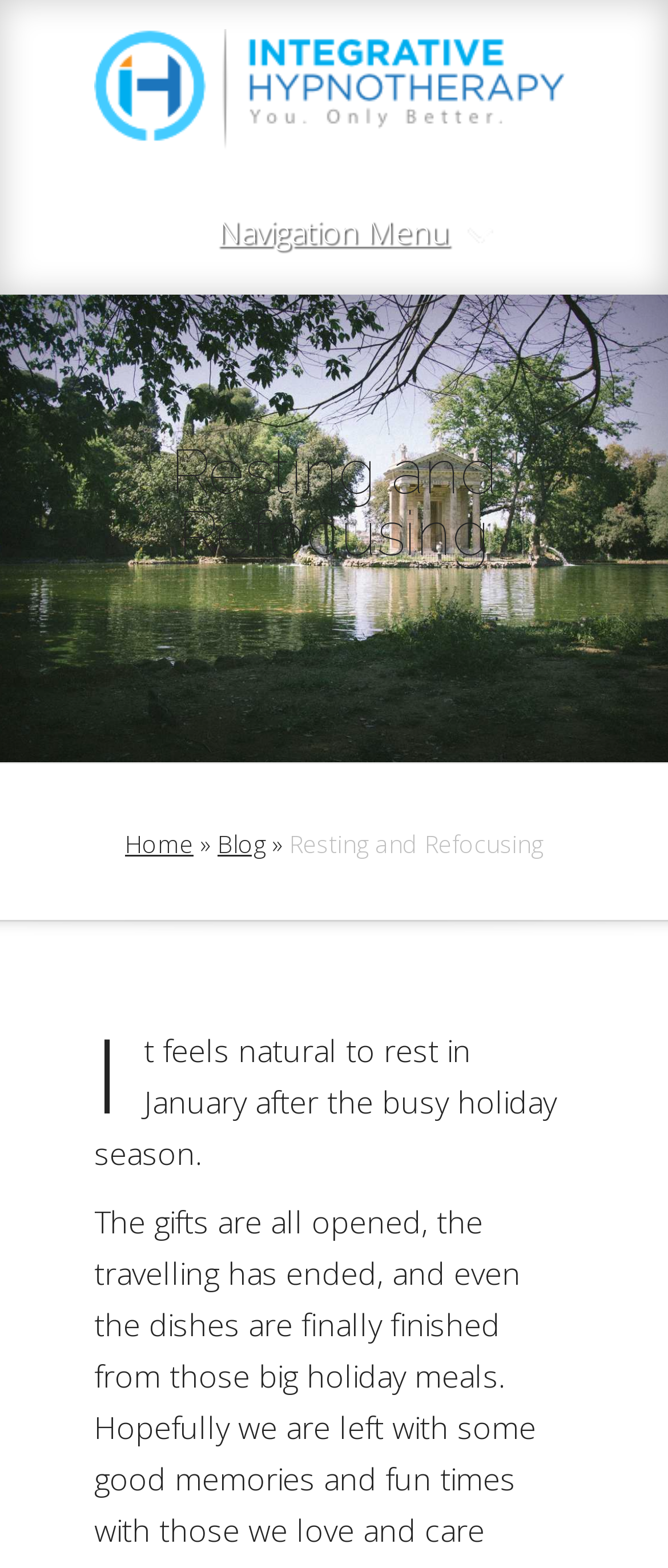Provide your answer in one word or a succinct phrase for the question: 
What is the name of the hypnotherapy service?

Integrative Hypnotherapy